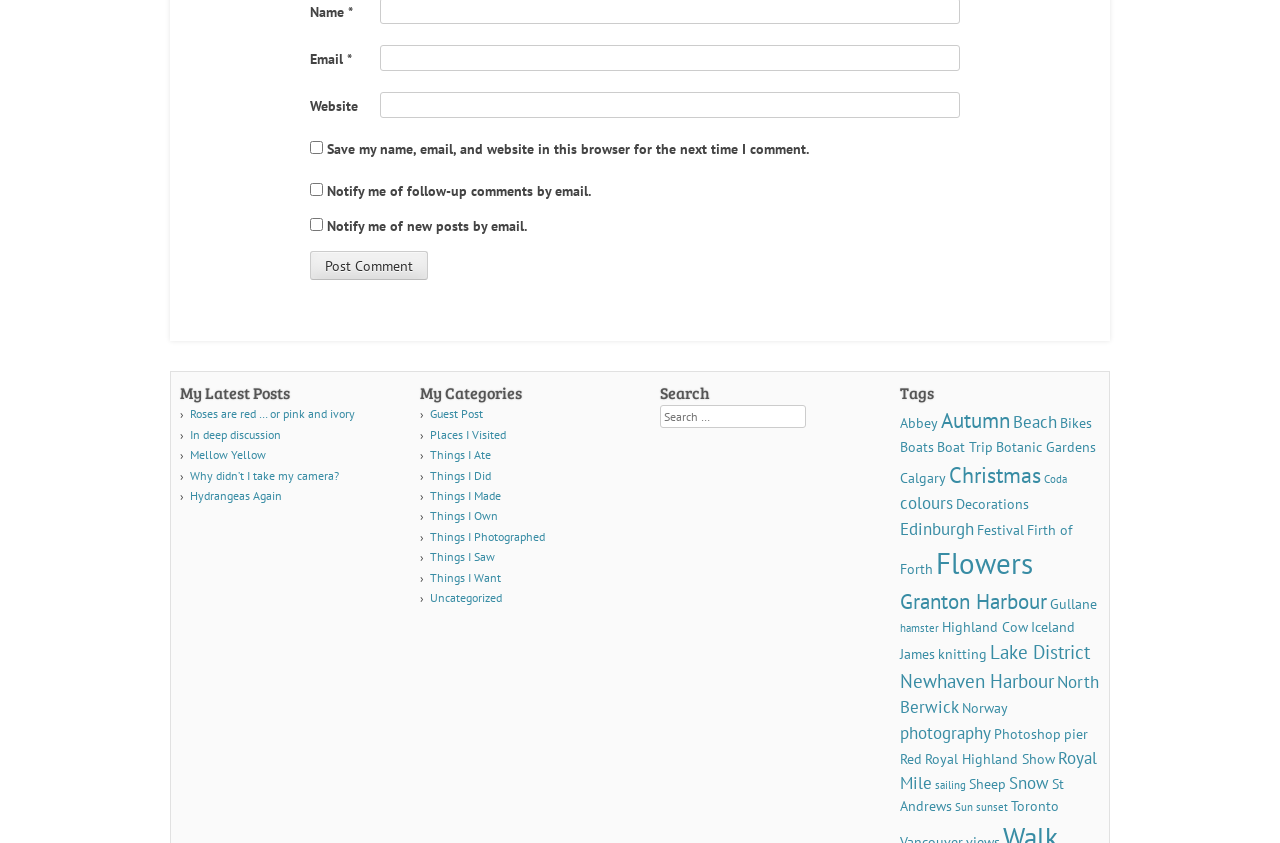Provide the bounding box coordinates for the specified HTML element described in this description: "Things I Photographed". The coordinates should be four float numbers ranging from 0 to 1, in the format [left, top, right, bottom].

[0.336, 0.627, 0.425, 0.645]